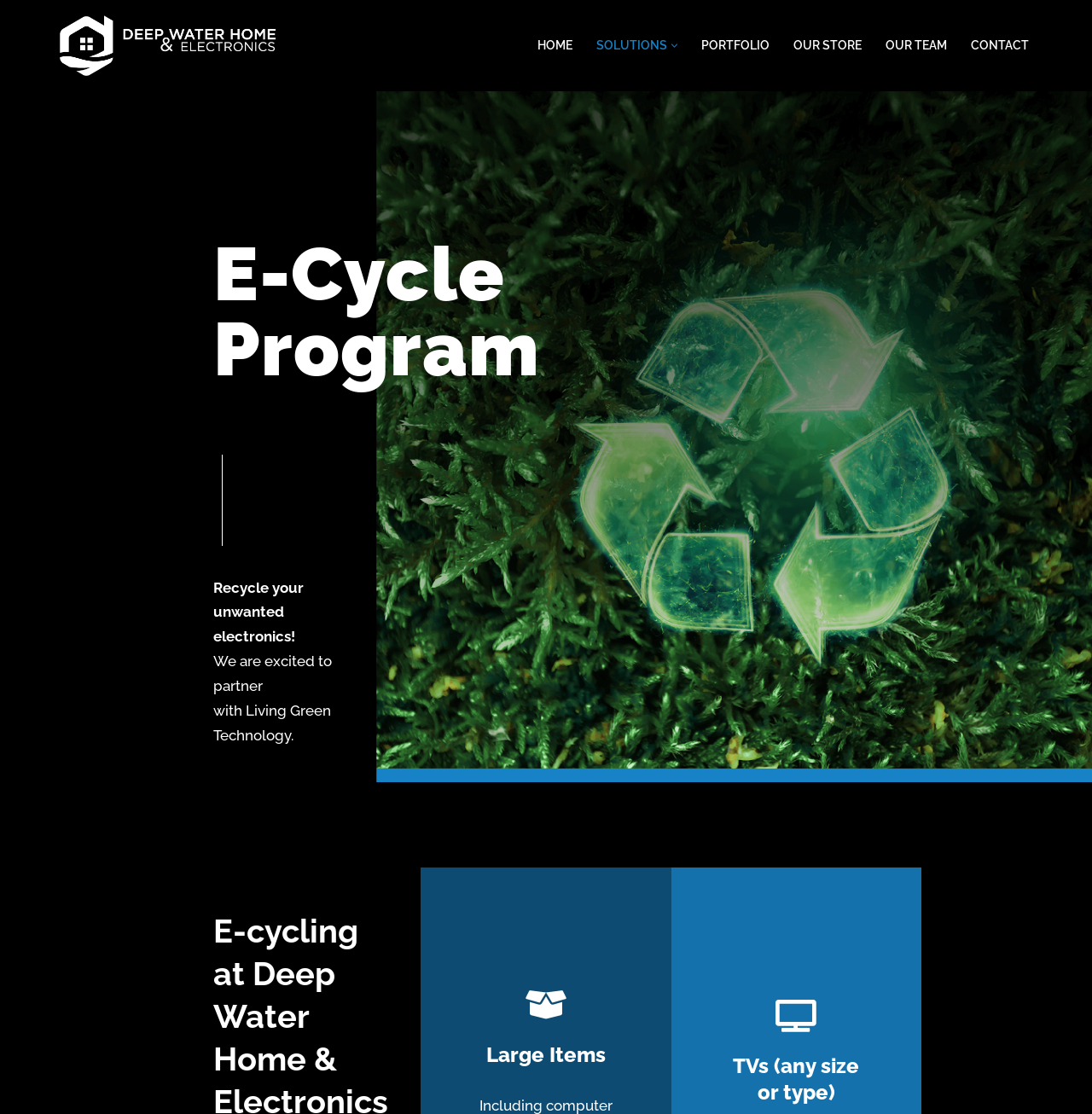Please identify the bounding box coordinates of the element on the webpage that should be clicked to follow this instruction: "Click on the 'Deep Water Home & Electronics Experience the Difference' link". The bounding box coordinates should be given as four float numbers between 0 and 1, formatted as [left, top, right, bottom].

[0.055, 0.014, 0.26, 0.068]